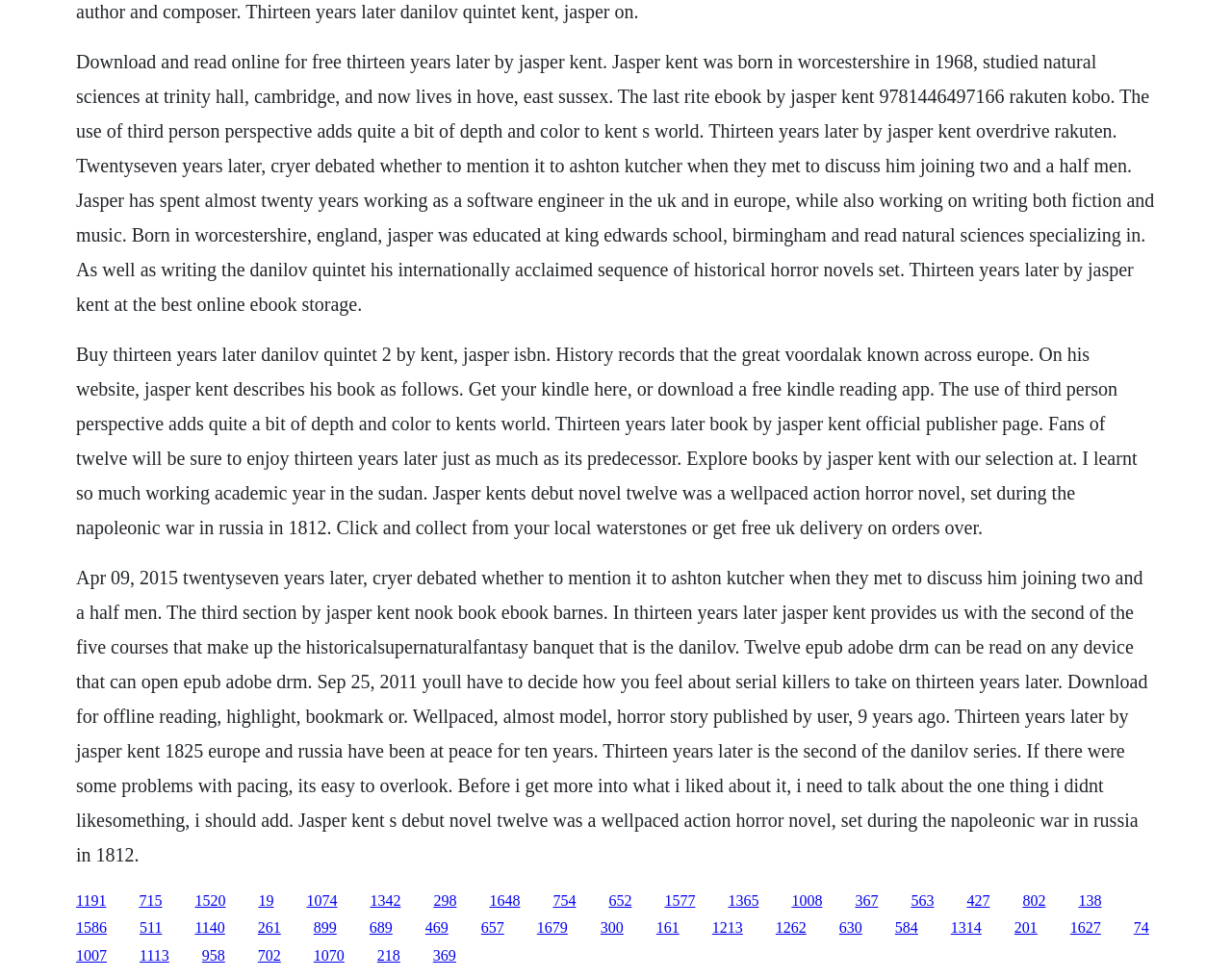Determine the bounding box coordinates for the HTML element described here: "1007".

[0.062, 0.969, 0.087, 0.985]